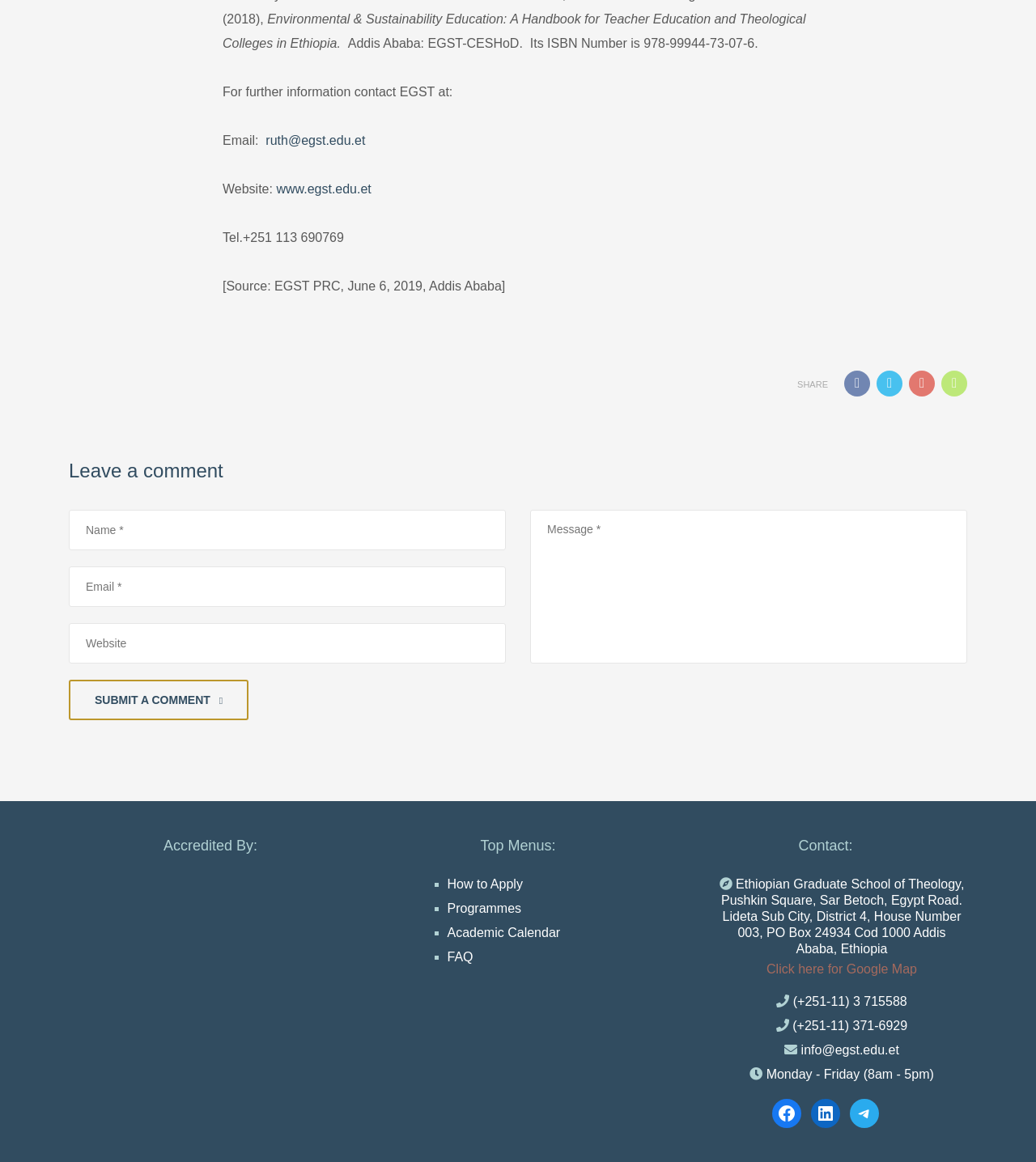What is the email address to contact EGST?
Look at the screenshot and give a one-word or phrase answer.

ruth@egst.edu.et